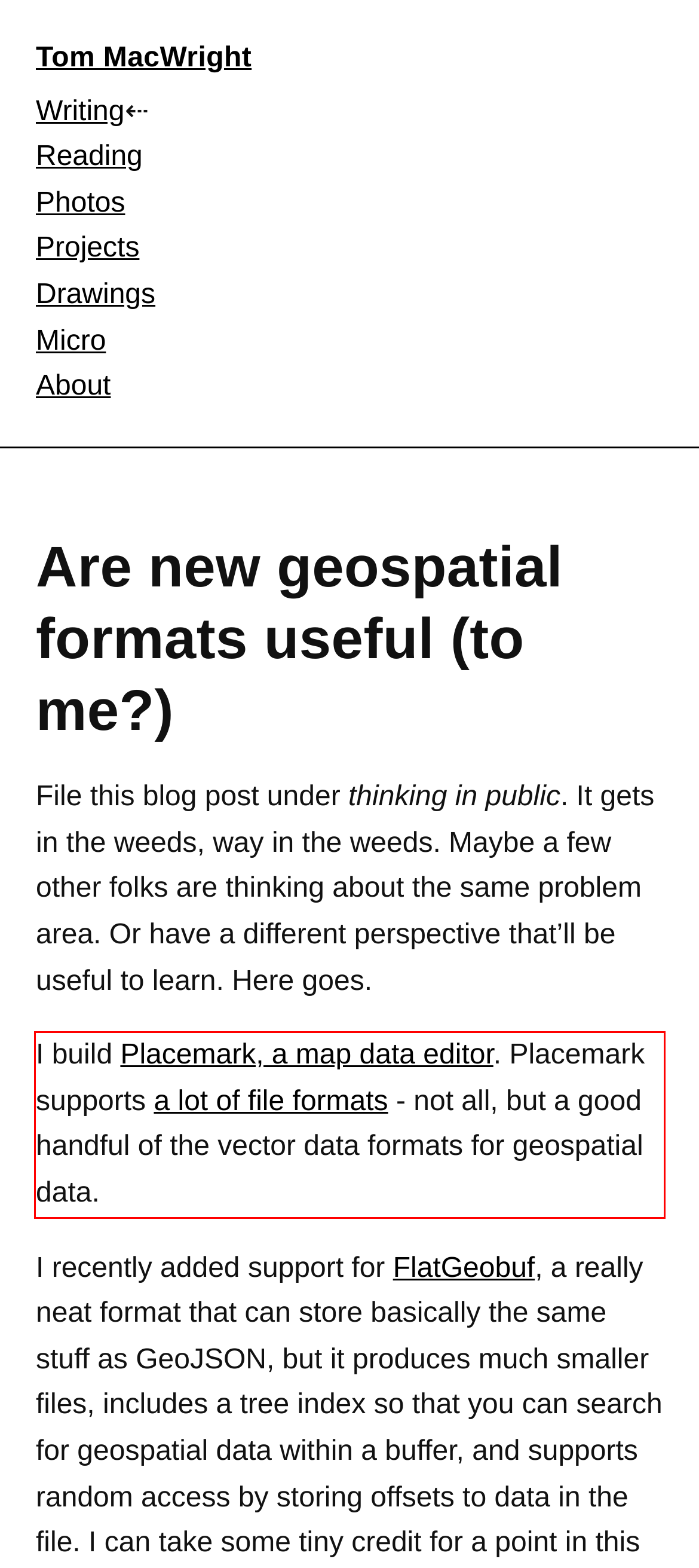Please extract the text content within the red bounding box on the webpage screenshot using OCR.

I build Placemark, a map data editor. Placemark supports a lot of file formats - not all, but a good handful of the vector data formats for geospatial data.